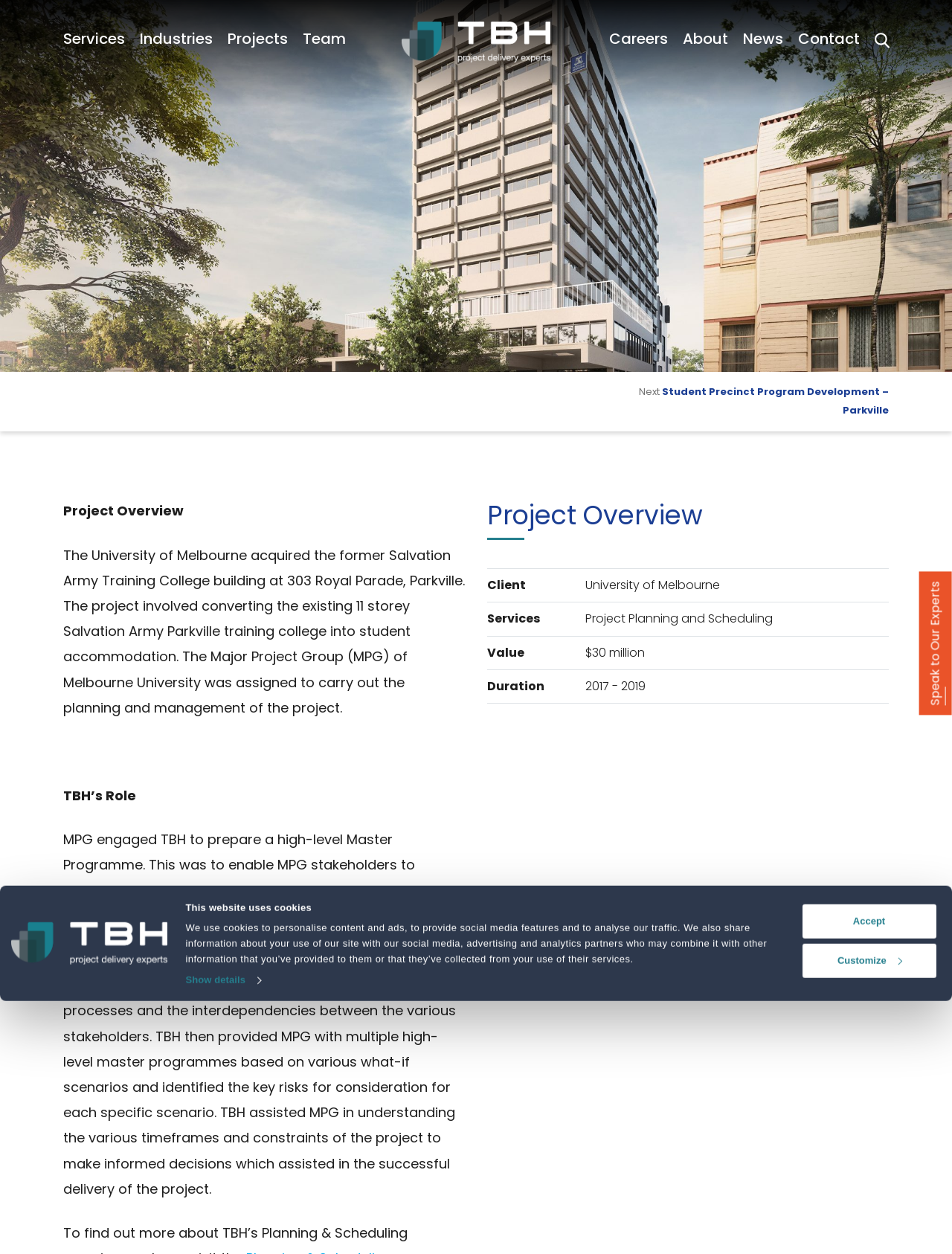Please find the bounding box coordinates of the element that you should click to achieve the following instruction: "Speak to Our Experts". The coordinates should be presented as four float numbers between 0 and 1: [left, top, right, bottom].

[0.965, 0.456, 1.0, 0.57]